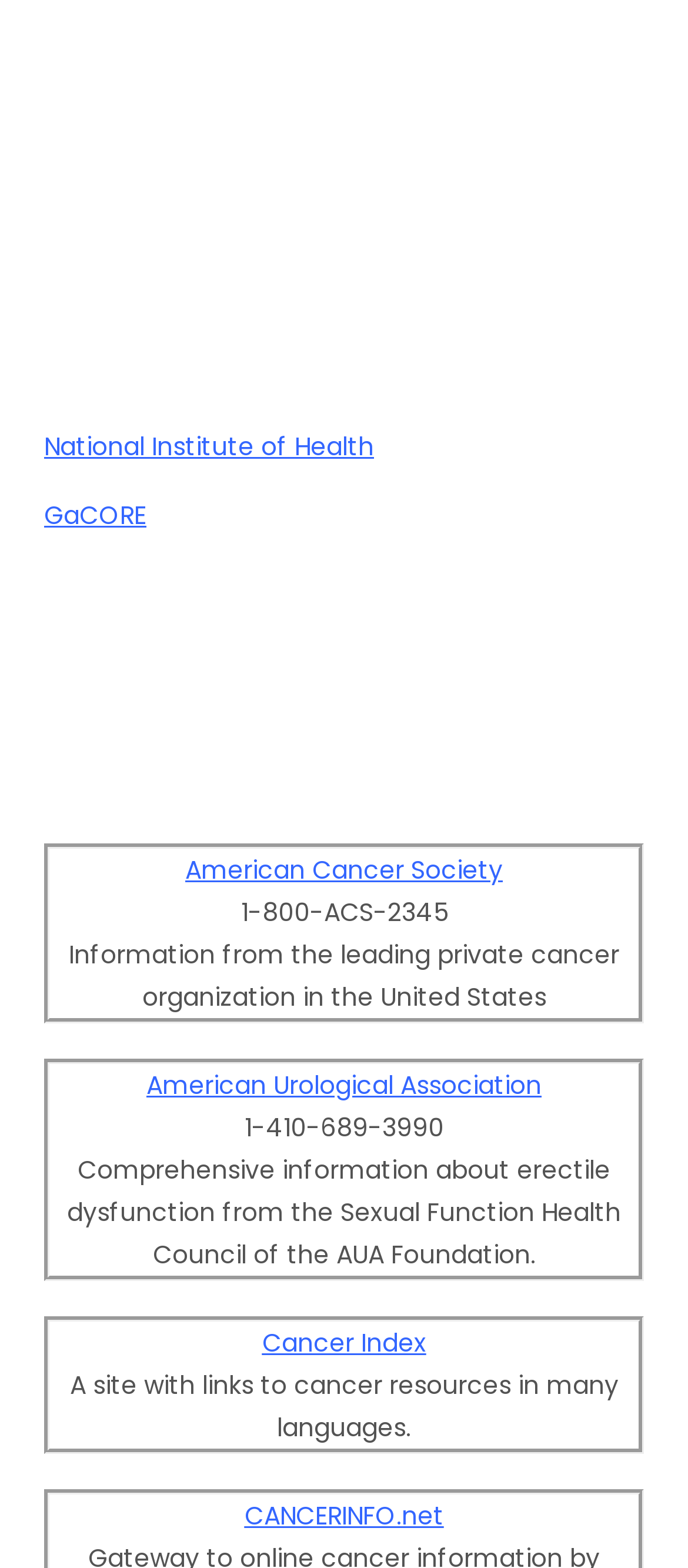Please analyze the image and provide a thorough answer to the question:
What is the phone number of American Urological Association?

I found the phone number by looking at the StaticText element with the text '1-410-689-3990' which is located near the link 'American Urological Association'.